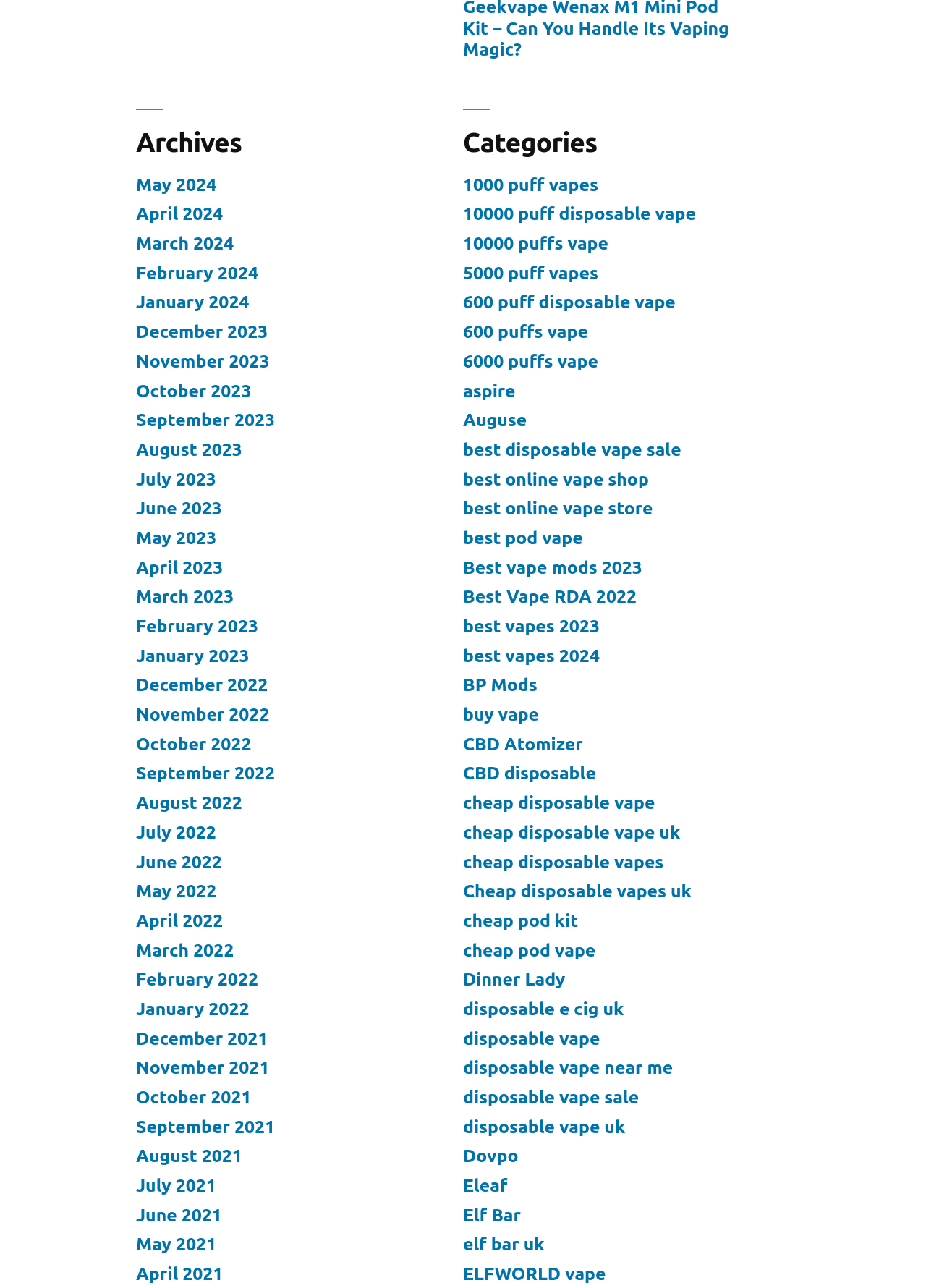What is the name of the first link under 'Archives'?
Using the information from the image, provide a comprehensive answer to the question.

The first link under the 'Archives' heading is 'May 2024' which is located at the top left of the webpage with a bounding box coordinate of [0.147, 0.135, 0.234, 0.151].